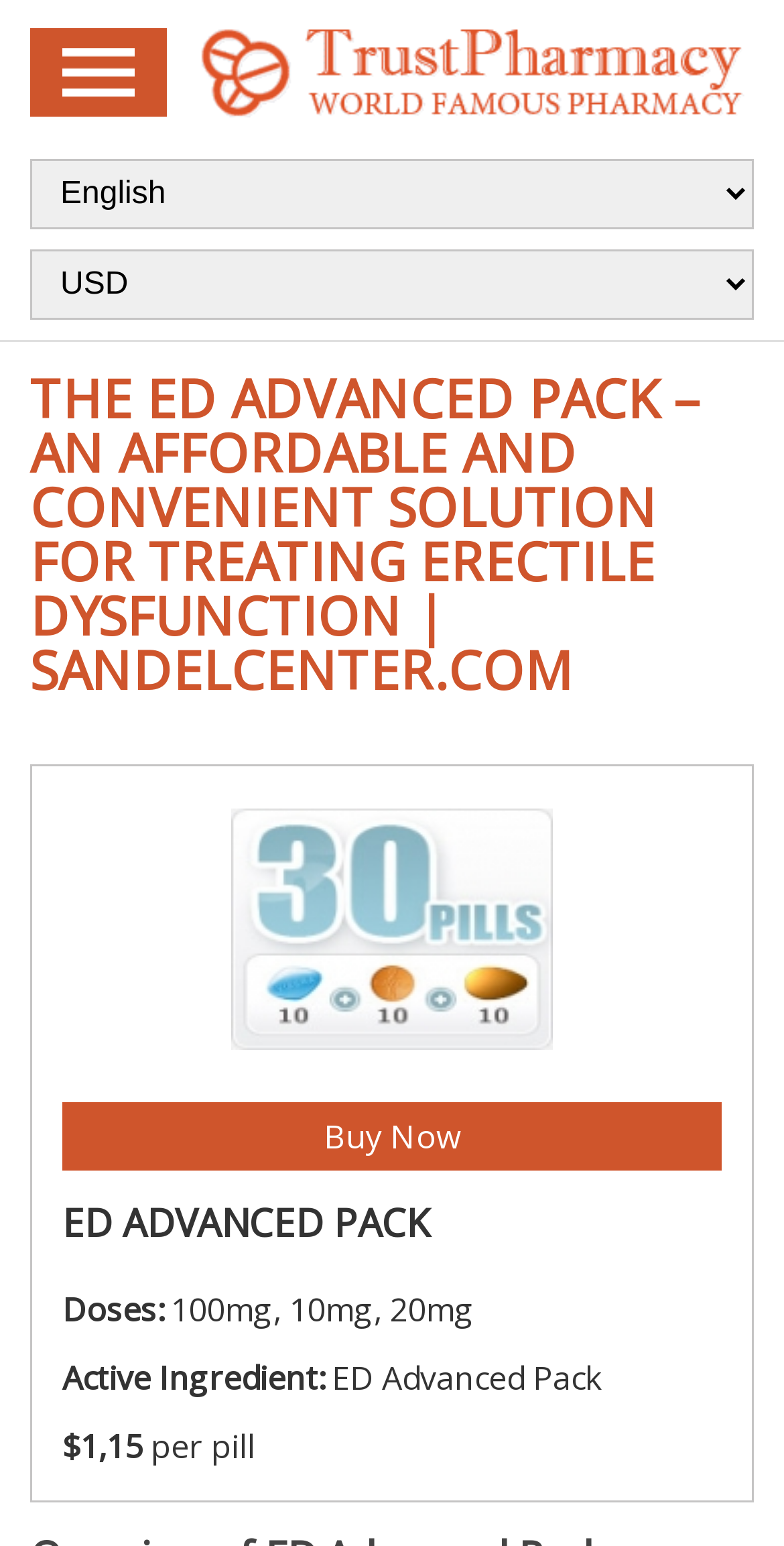What is the name of the product?
Examine the screenshot and reply with a single word or phrase.

ED Advanced Pack